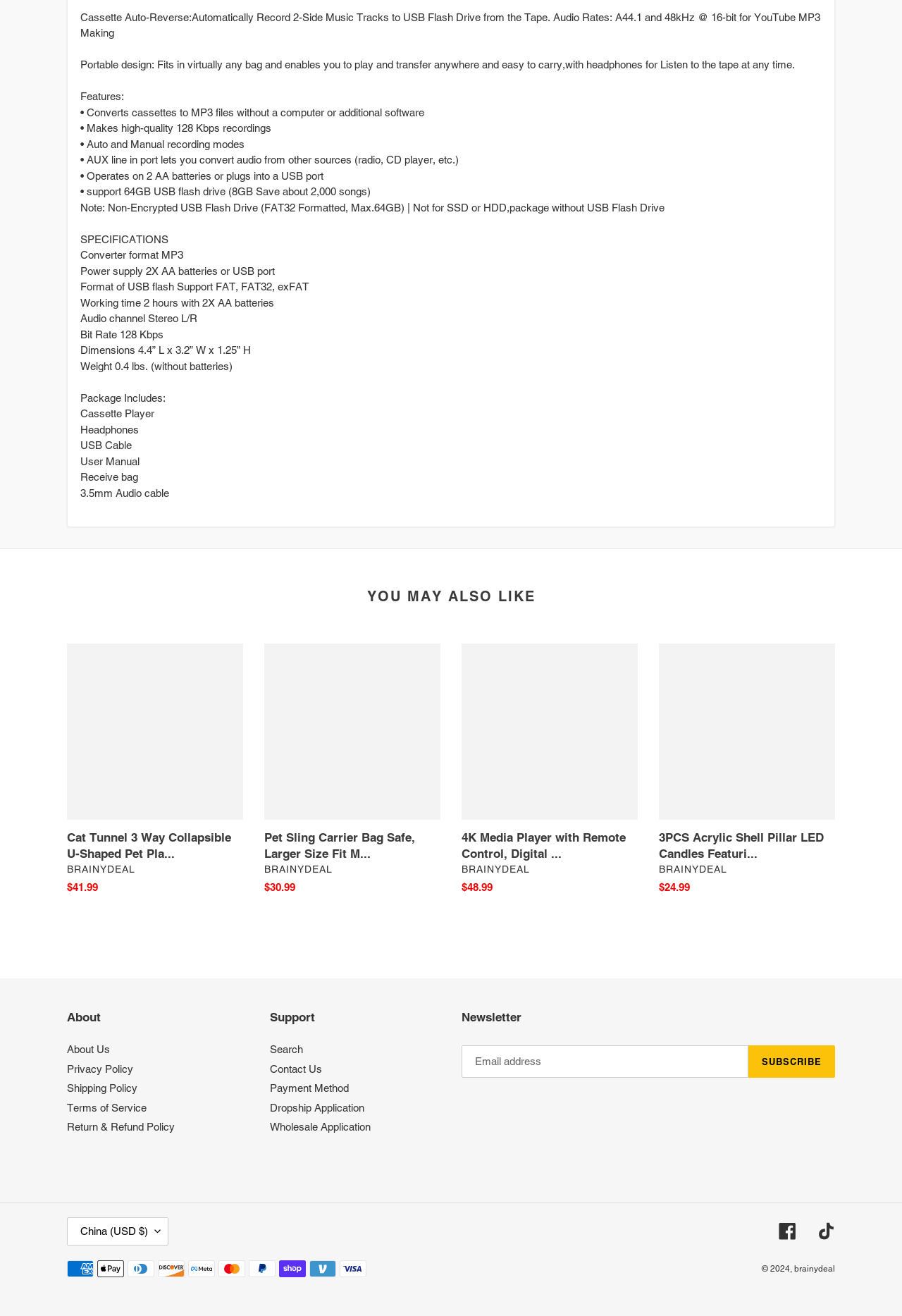Using the webpage screenshot and the element description China (USD $), determine the bounding box coordinates. Specify the coordinates in the format (top-left x, top-left y, bottom-right x, bottom-right y) with values ranging from 0 to 1.

[0.074, 0.925, 0.187, 0.946]